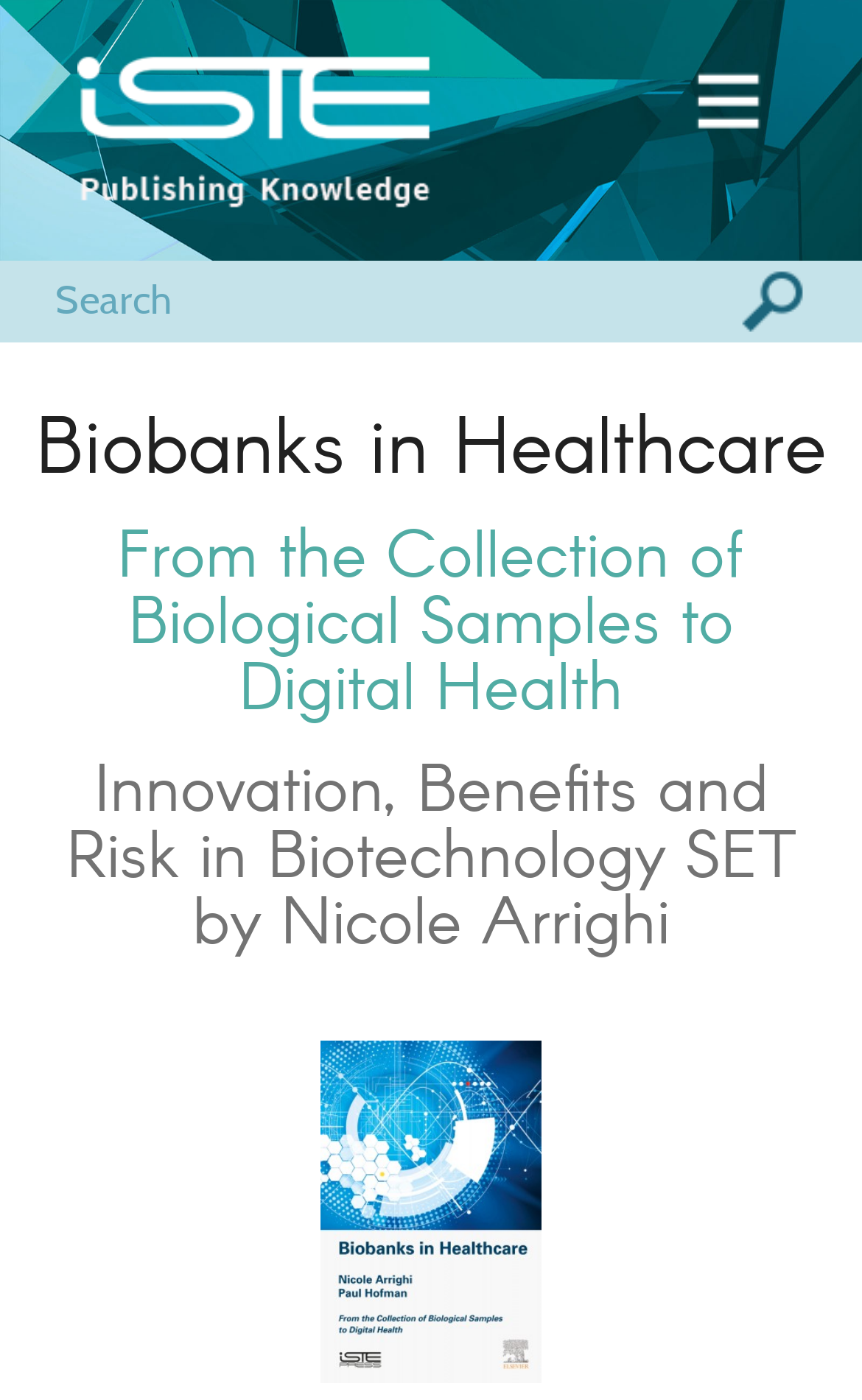What is the image below the headings?
Based on the image, answer the question in a detailed manner.

The image below the headings is also labeled as 'Biobanks in Healthcare', located at the bottom center of the webpage, with bounding box coordinates [0.372, 0.743, 0.628, 0.988].